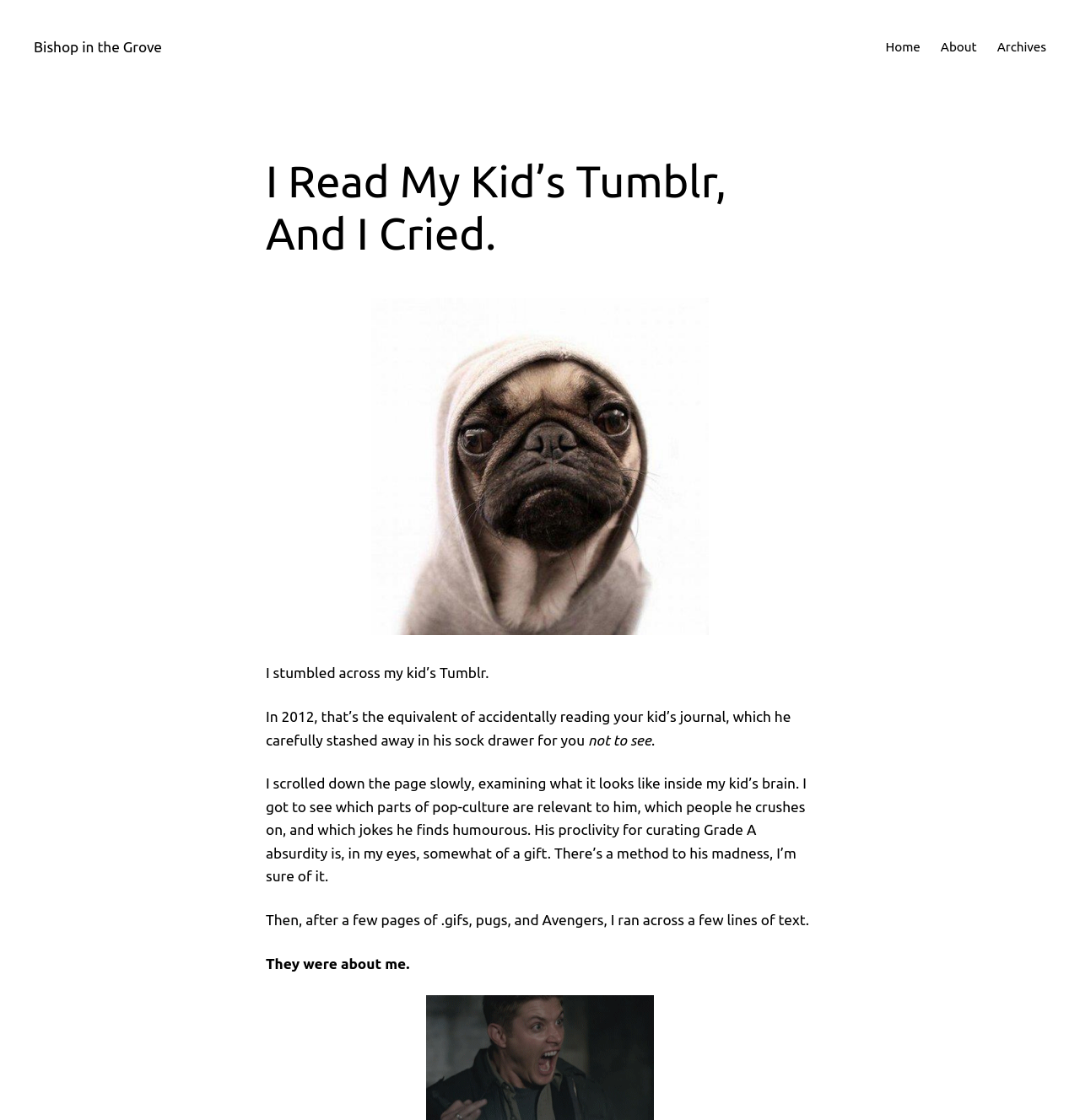Extract the bounding box coordinates for the UI element described as: "About".

[0.871, 0.033, 0.904, 0.051]